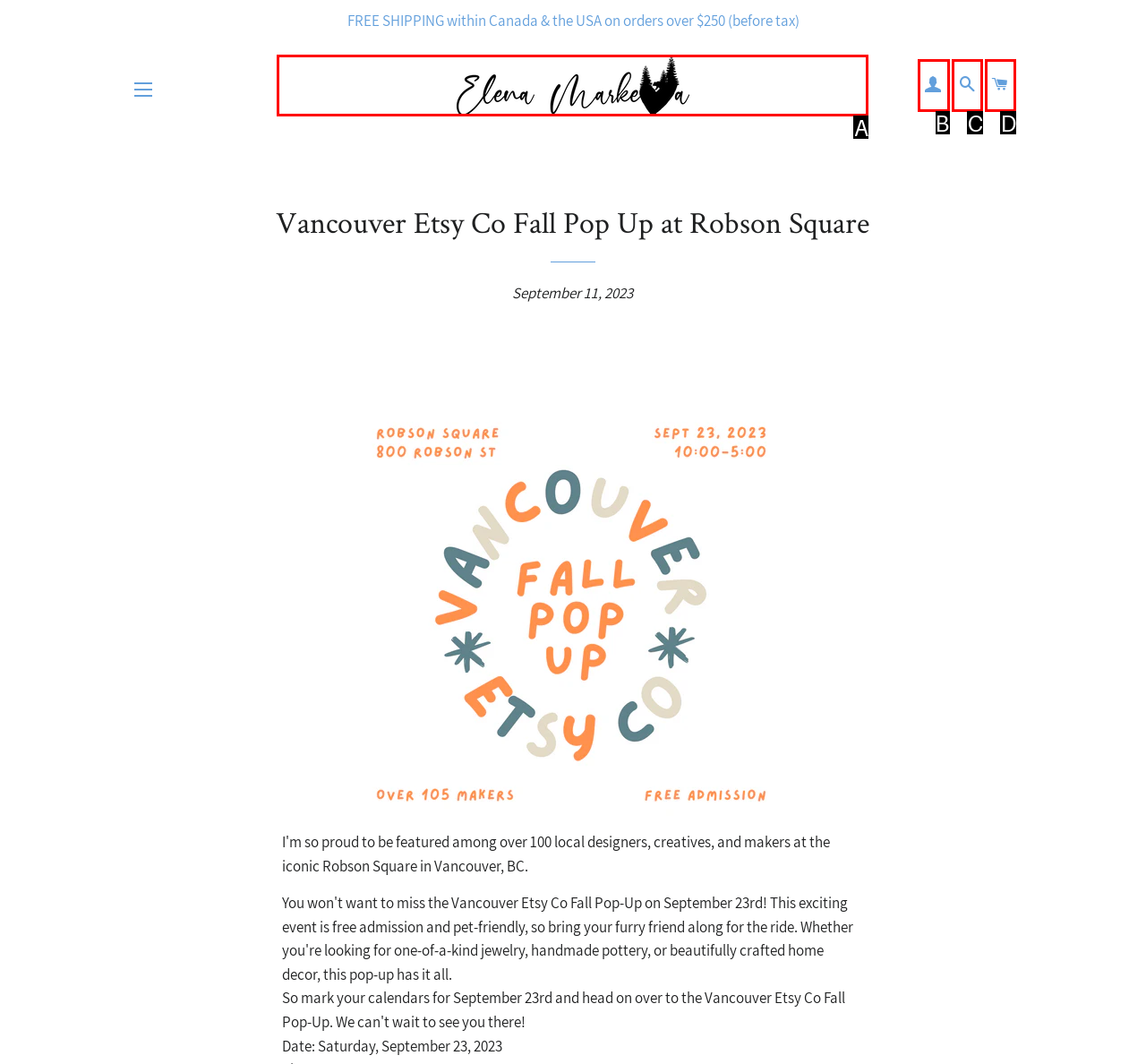Match the HTML element to the description: Search. Answer with the letter of the correct option from the provided choices.

C